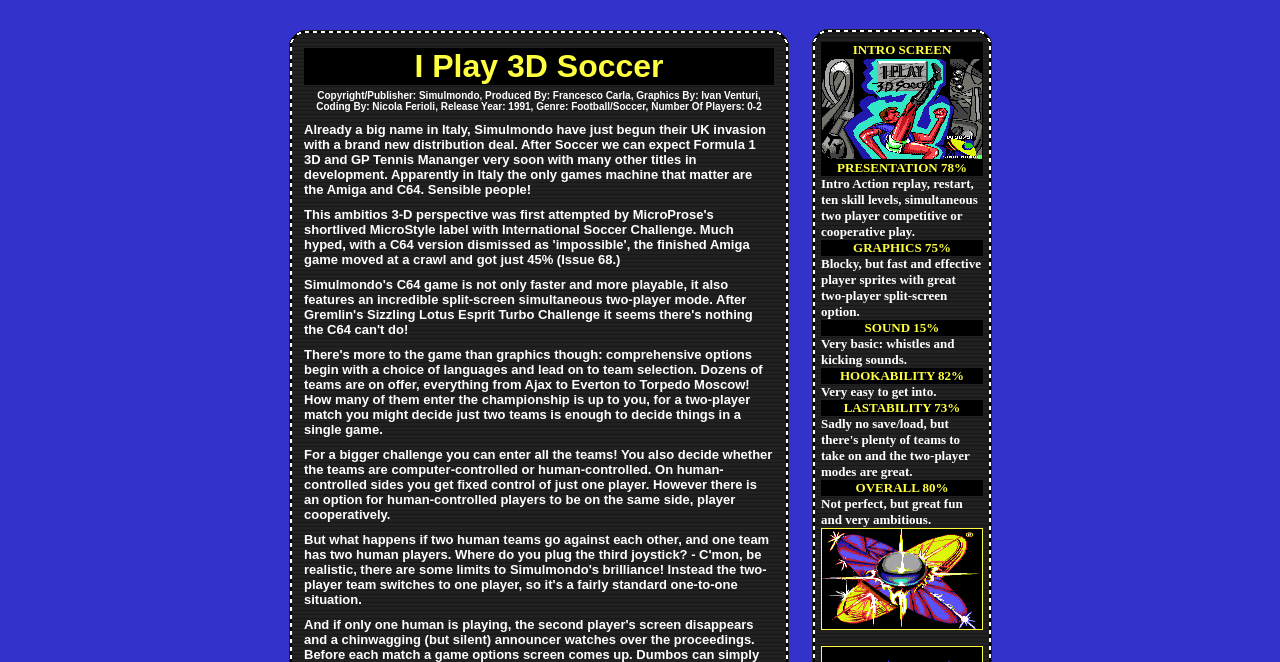Elaborate on the webpage's design and content in a detailed caption.

The webpage appears to be a review of a video game, specifically "I Play 3D Soccer". The page is divided into two main sections. On the left side, there are two images, one on top of the other, taking up about a third of the page's width. 

On the right side, there is a table with multiple rows, each containing a rating category for the game, such as "PRESENTATION", "GRAPHICS", "SOUND", and so on. Each category has a percentage score and a brief description of the game's performance in that area. The categories are listed in a vertical column, with the scores and descriptions aligned to the right. 

The table starts with an "INTRO SCREEN" row, followed by the rating categories. The categories are grouped together, with the scores and descriptions following each other in a continuous block. There are also two images scattered throughout the table, one near the top and one near the bottom. 

The overall design of the page is simple and easy to navigate, with clear headings and concise text. The use of images and tables helps to break up the text and make the page more visually appealing.